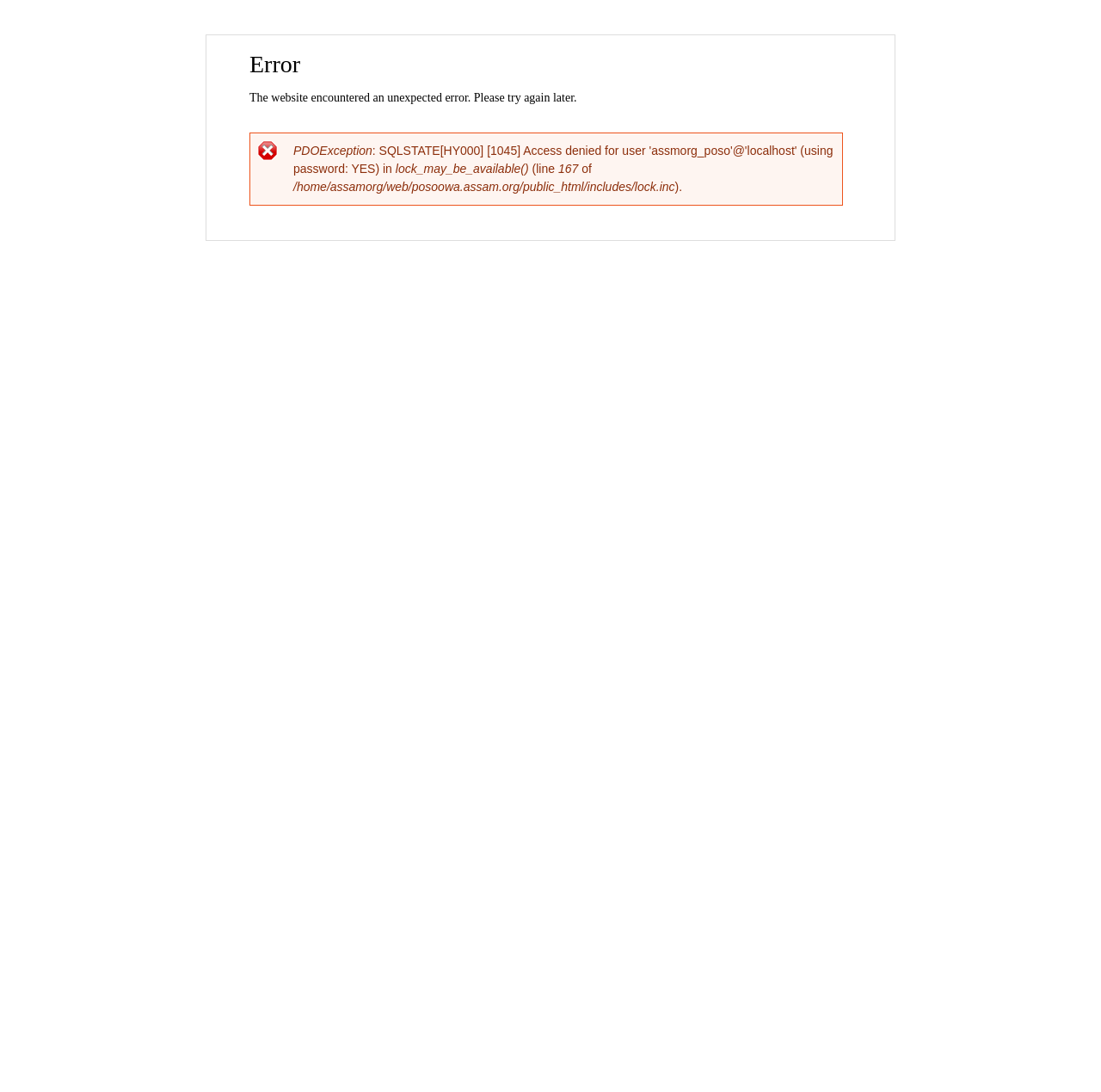Respond with a single word or phrase for the following question: 
What is the file path related to the error?

/home/assamorg/web/posoowa.assam.org/public_html/includes/lock.inc